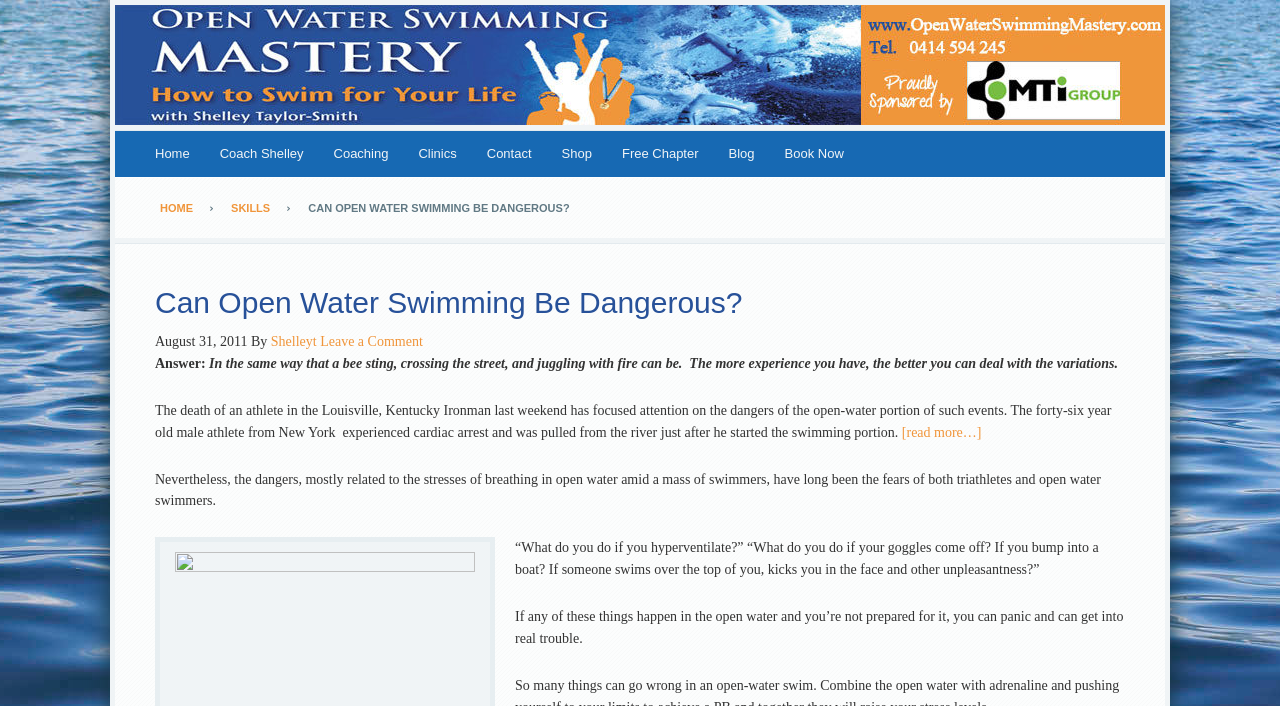Who is the author of the article?
Refer to the image and provide a one-word or short phrase answer.

Shelleyt